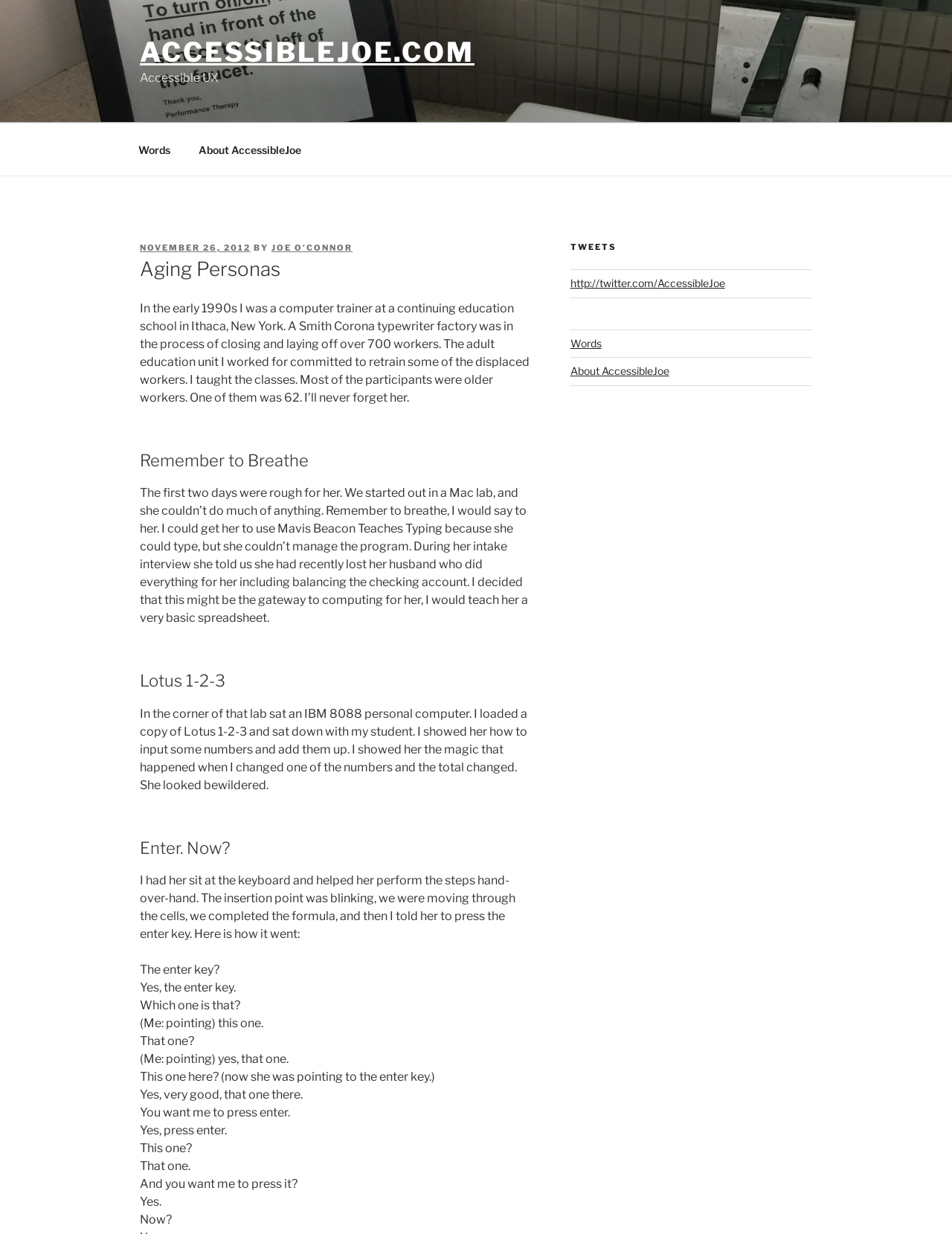What is the name of the author of the blog post?
Look at the screenshot and give a one-word or phrase answer.

Joe O'Connor